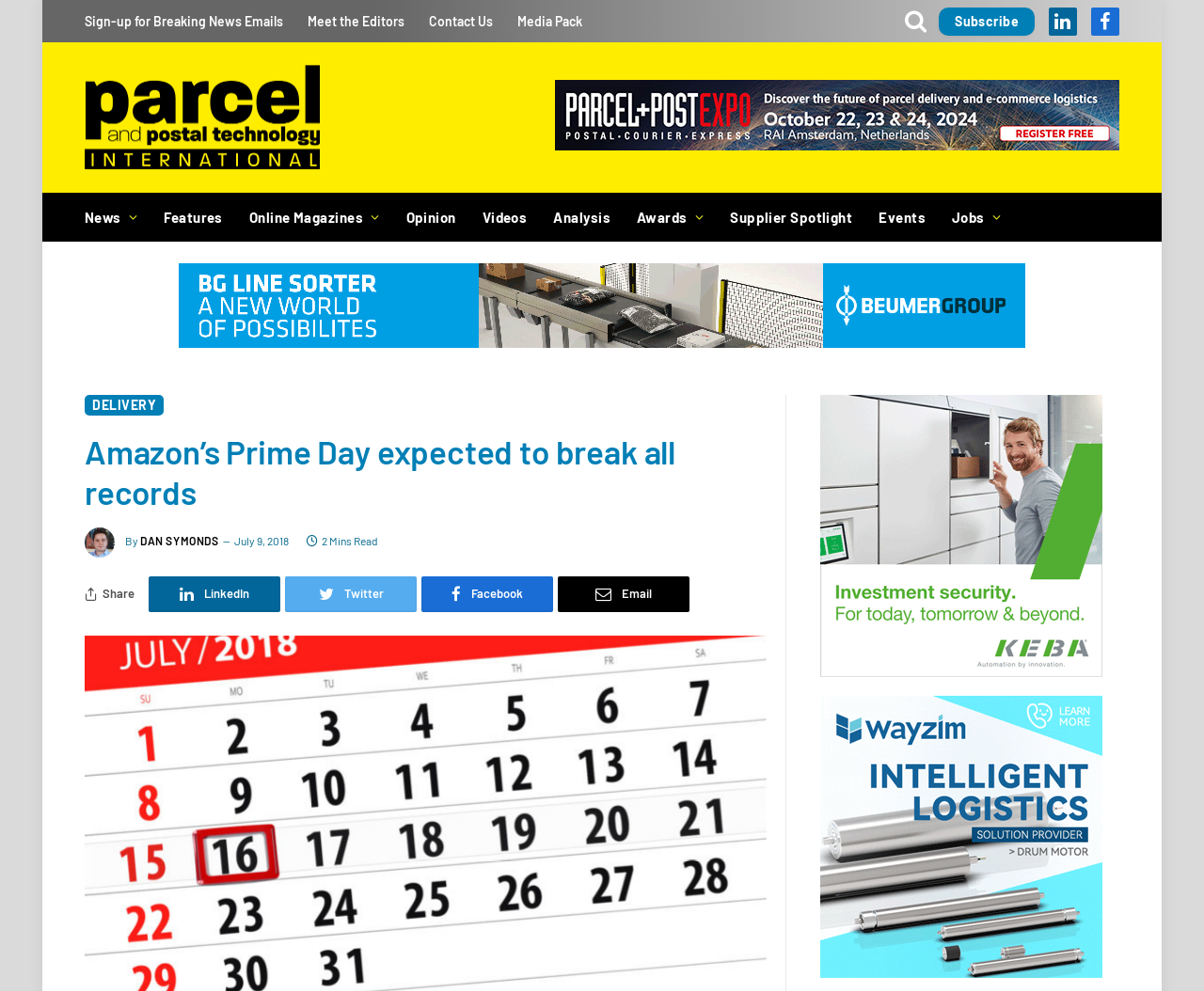Can you determine the bounding box coordinates of the area that needs to be clicked to fulfill the following instruction: "Sign up for breaking news emails"?

[0.06, 0.0, 0.245, 0.043]